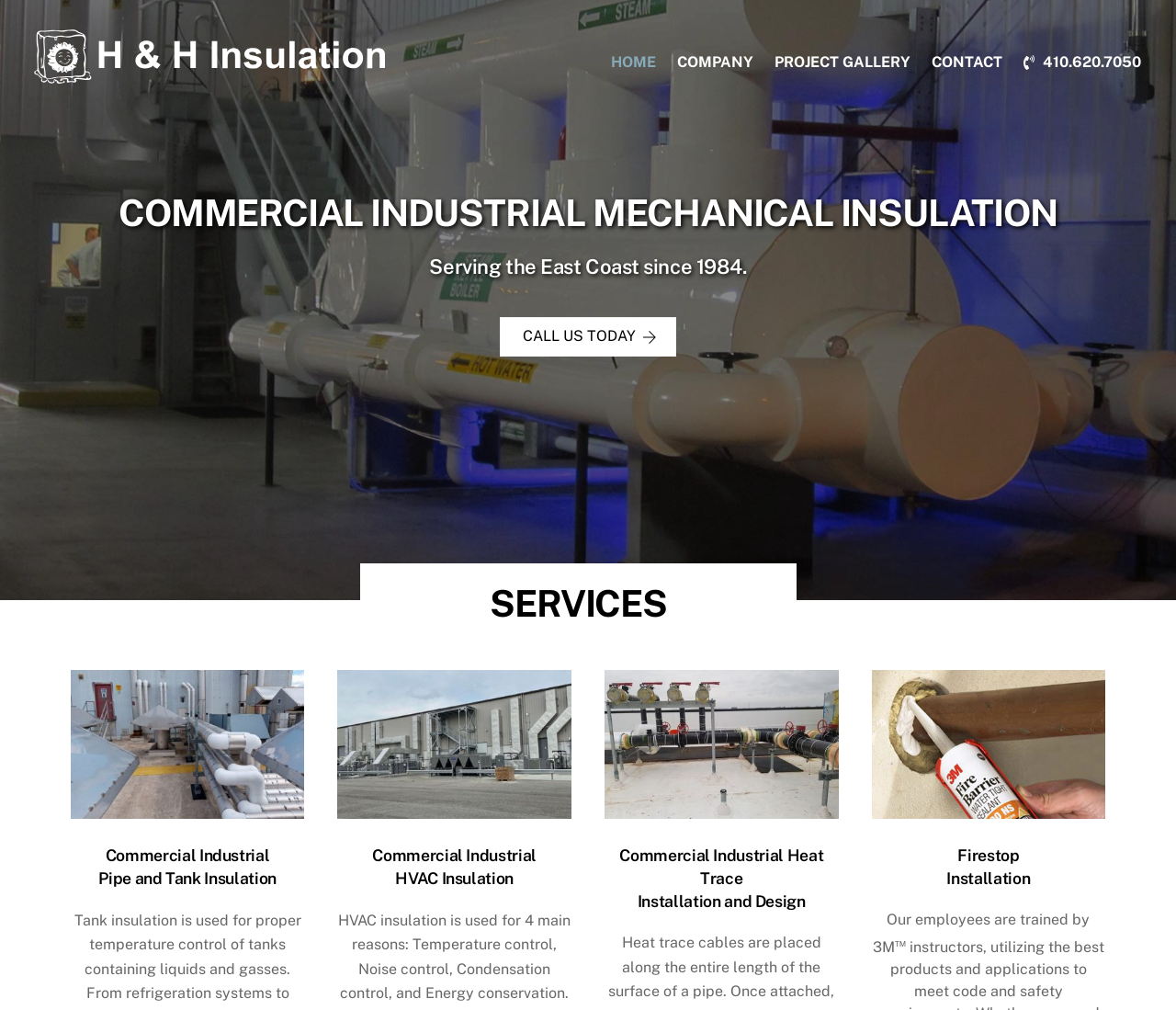Find the bounding box coordinates of the element you need to click on to perform this action: 'View the 'COMMERCIAL INDUSTRIAL MECHANICAL INSULATION' heading'. The coordinates should be represented by four float values between 0 and 1, in the format [left, top, right, bottom].

[0.047, 0.189, 0.953, 0.233]